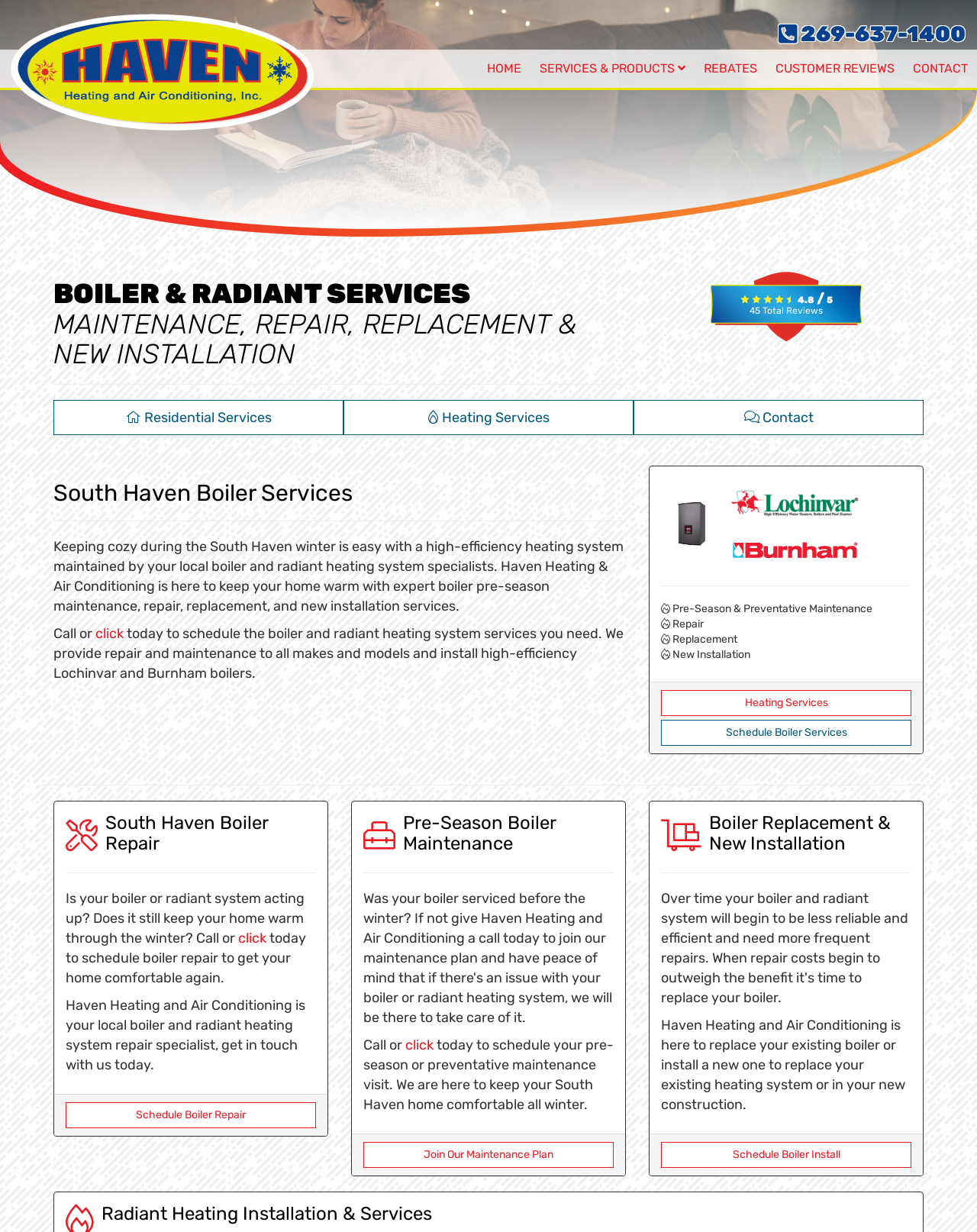How many types of boiler services are mentioned on the page?
Look at the image and answer the question with a single word or phrase.

4